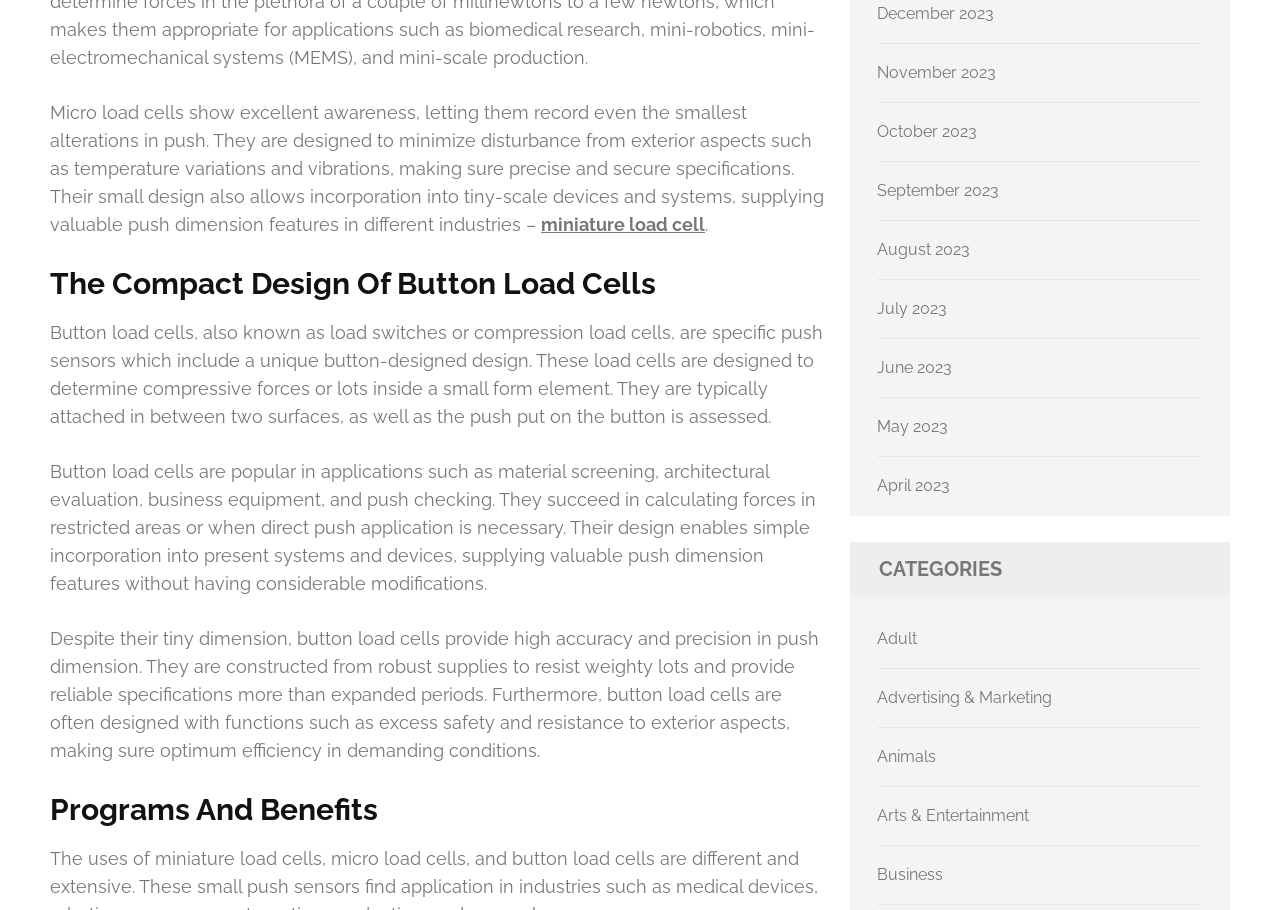Please identify the bounding box coordinates of the element on the webpage that should be clicked to follow this instruction: "explore Business category". The bounding box coordinates should be given as four float numbers between 0 and 1, formatted as [left, top, right, bottom].

[0.685, 0.951, 0.737, 0.972]